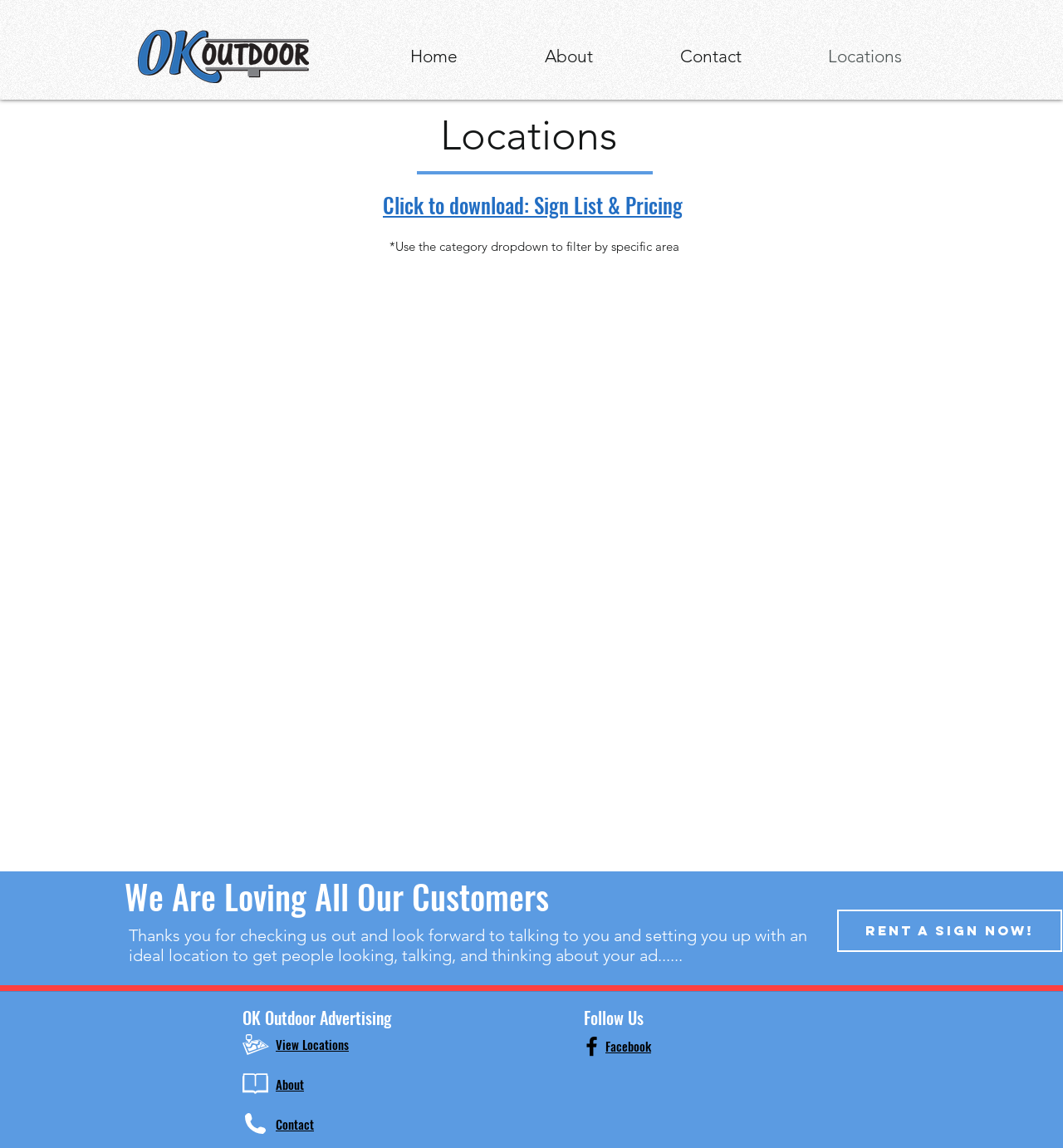What is the call-to-action button?
Could you answer the question in a detailed manner, providing as much information as possible?

The call-to-action button is a link element with the text 'RENT A SIGN NOW!' located at the bottom of the webpage, encouraging users to take action.